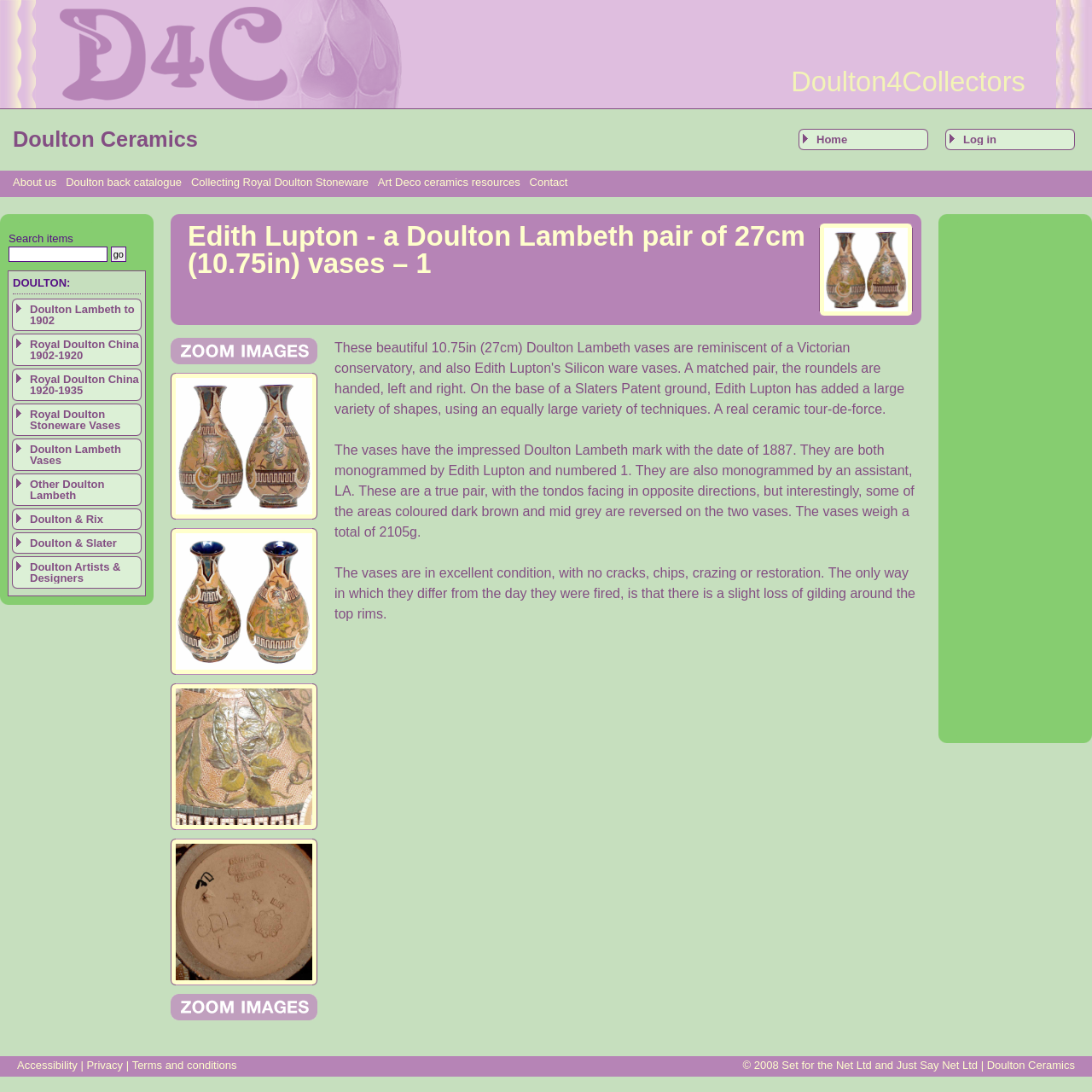Please mark the bounding box coordinates of the area that should be clicked to carry out the instruction: "Click the 'About us' link".

[0.012, 0.161, 0.052, 0.173]